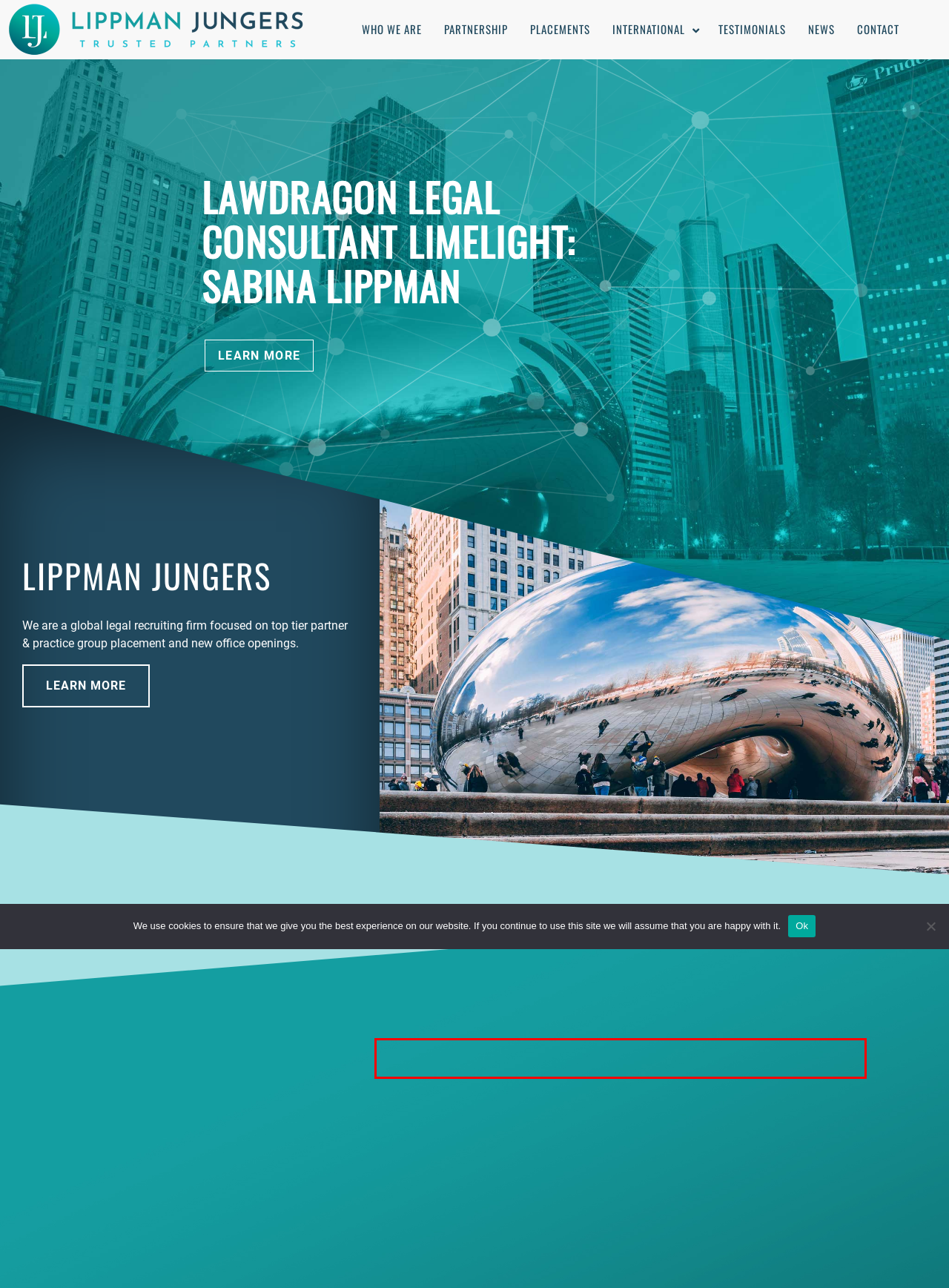Using OCR, extract the text content found within the red bounding box in the given webpage screenshot.

Lippman Jungers is a global legal recruiting firm focusing on top tier partner & practice group placements and new office openings.